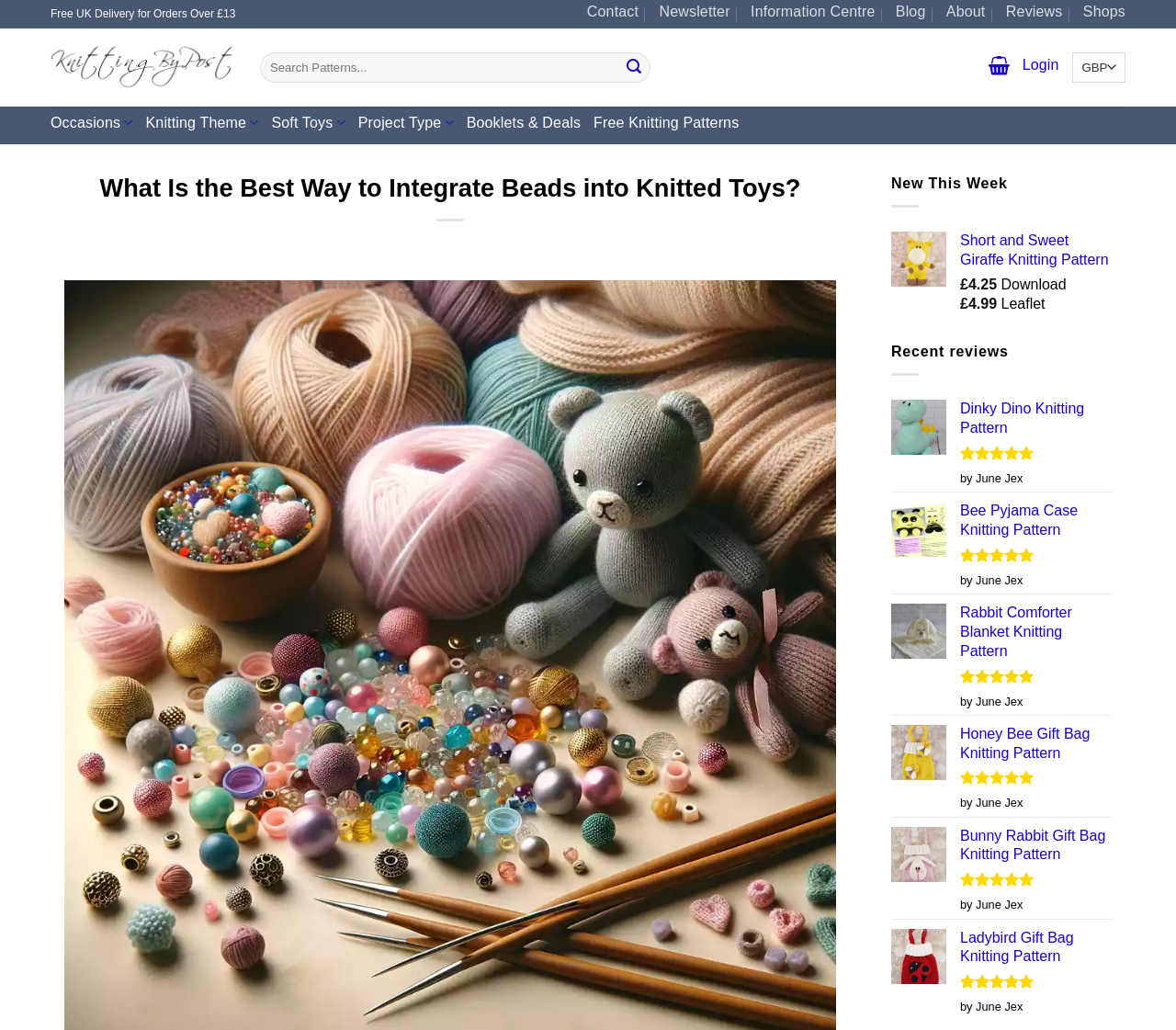Extract the primary heading text from the webpage.

What Is the Best Way to Integrate Beads into Knitted Toys?